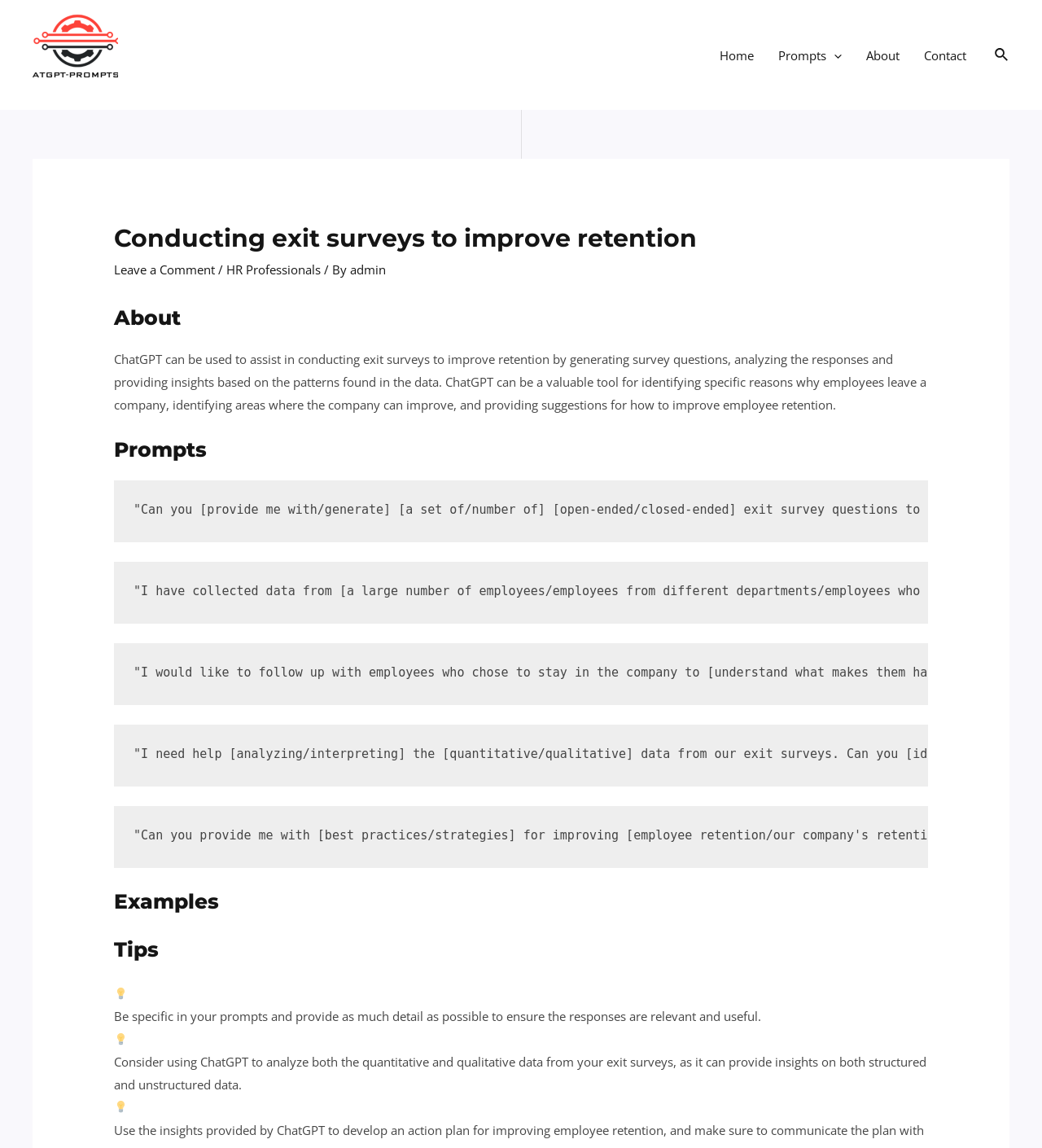Extract the text of the main heading from the webpage.

Conducting exit surveys to improve retention